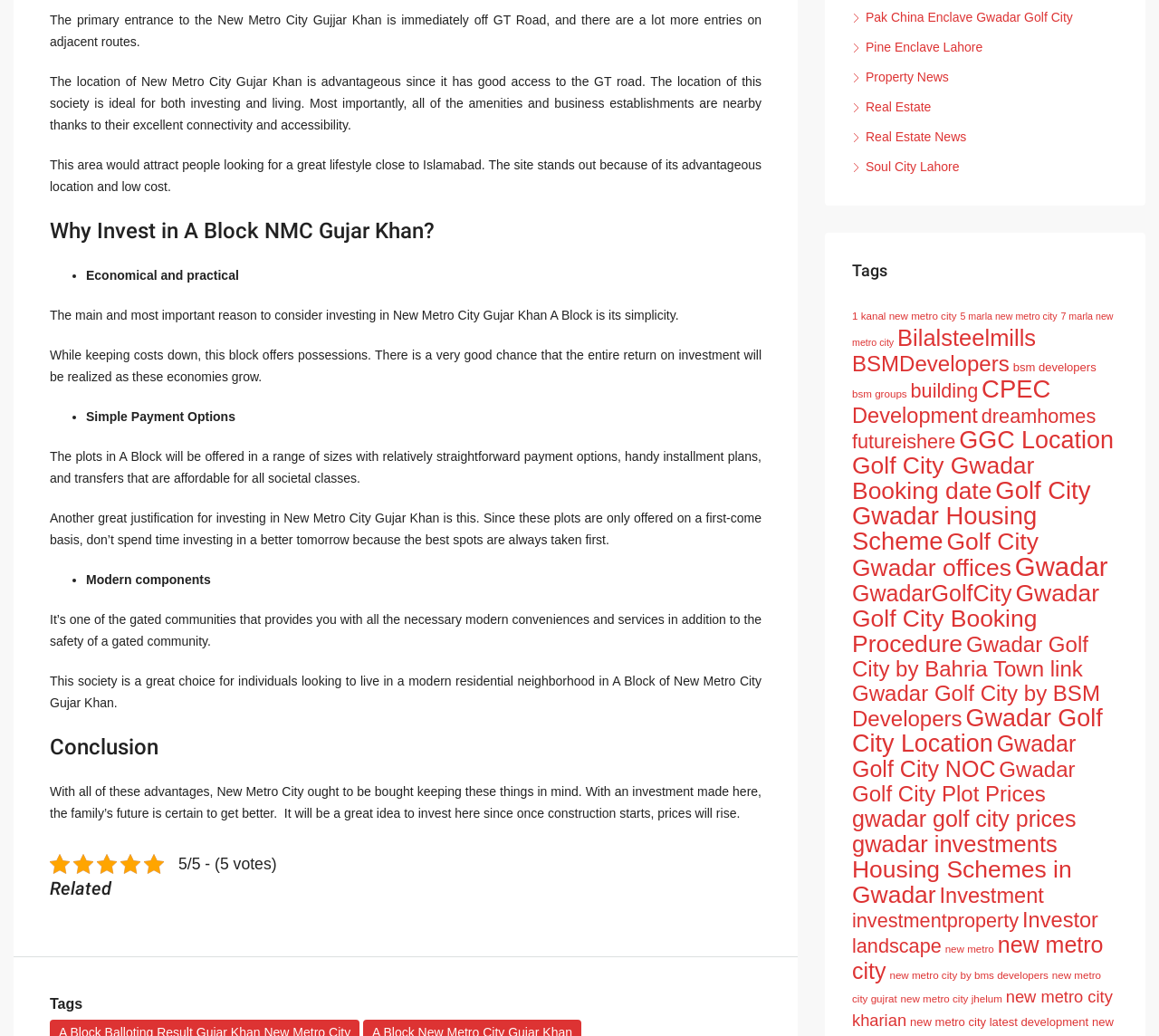Locate the bounding box of the UI element defined by this description: "Real Estate". The coordinates should be given as four float numbers between 0 and 1, formatted as [left, top, right, bottom].

[0.735, 0.096, 0.803, 0.11]